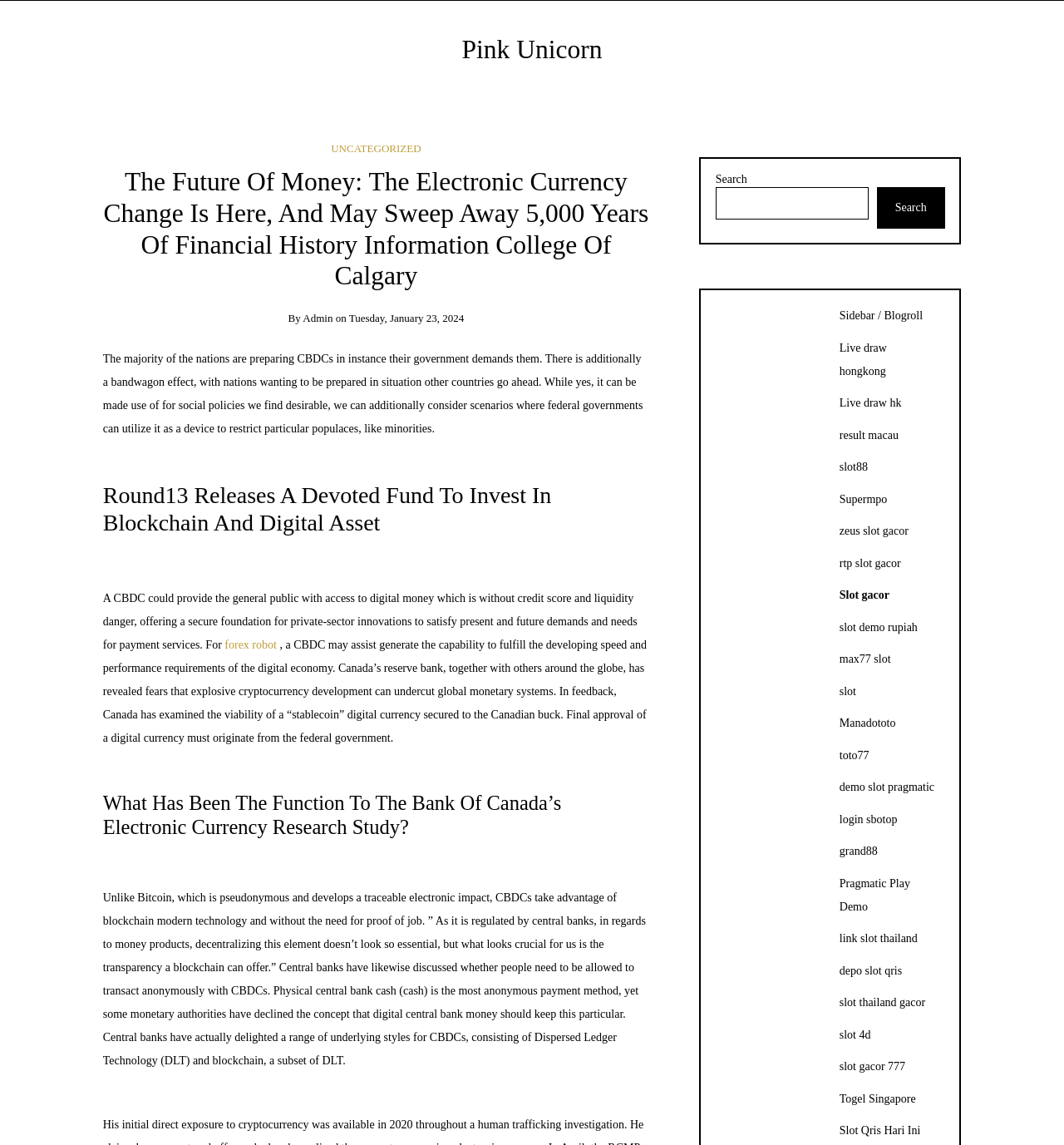Identify and provide the bounding box for the element described by: "Tuesday, January 23, 2024".

[0.328, 0.272, 0.436, 0.283]